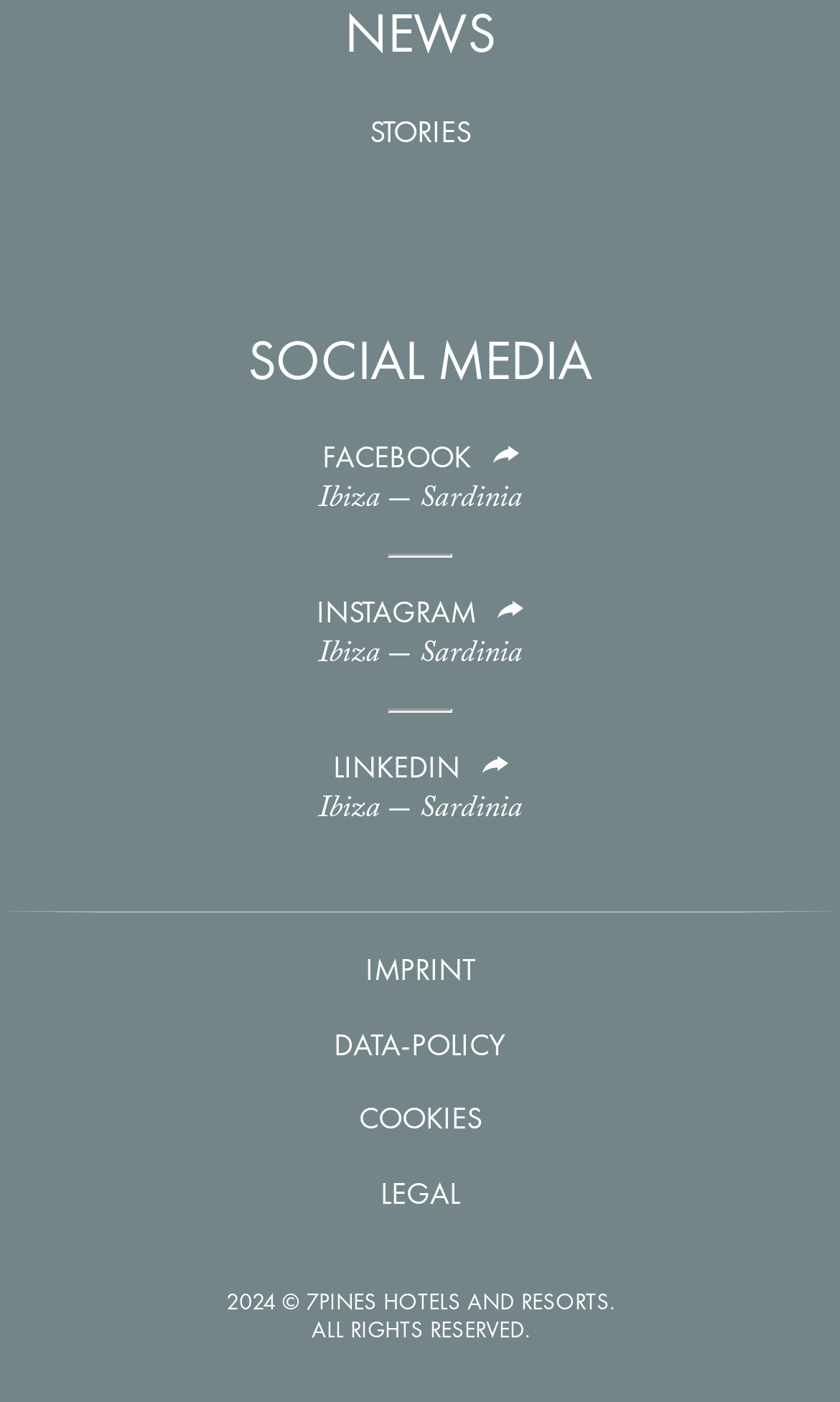Show the bounding box coordinates of the region that should be clicked to follow the instruction: "Go to LINKEDIN."

[0.396, 0.534, 0.547, 0.561]